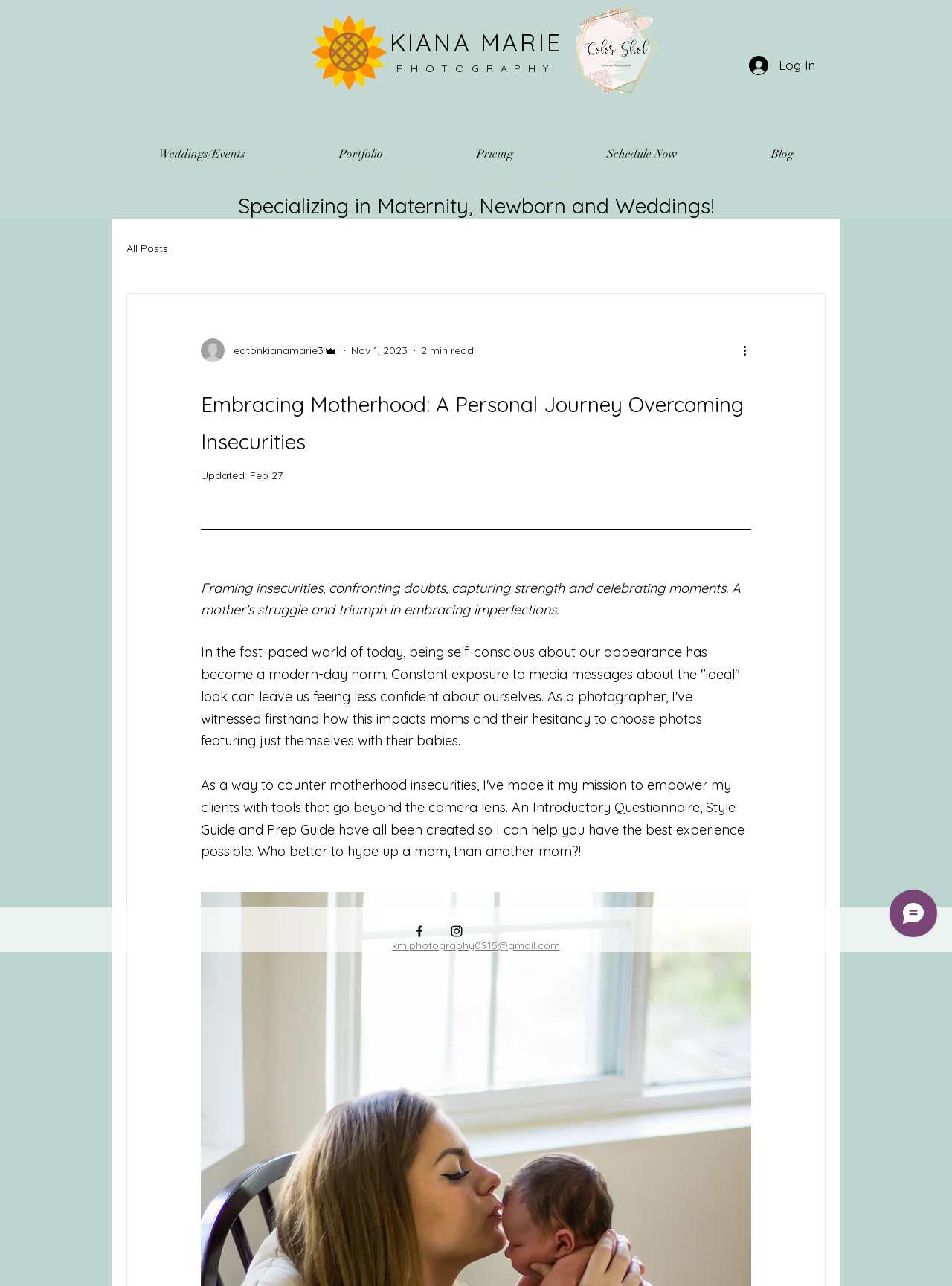Determine the bounding box coordinates for the clickable element required to fulfill the instruction: "View the photographer's portfolio". Provide the coordinates as four float numbers between 0 and 1, i.e., [left, top, right, bottom].

[0.307, 0.108, 0.452, 0.132]